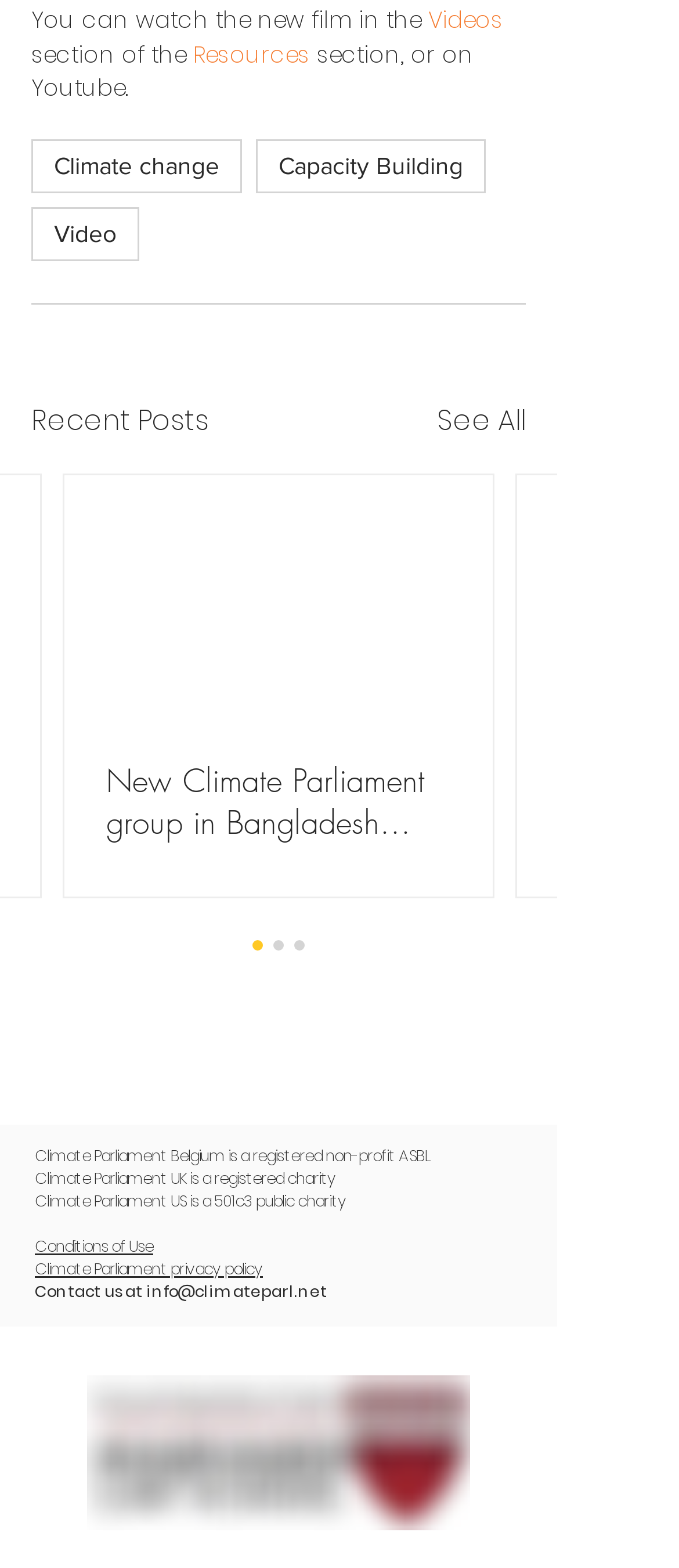Determine the bounding box coordinates of the clickable region to execute the instruction: "Click on the 'Videos' link". The coordinates should be four float numbers between 0 and 1, denoted as [left, top, right, bottom].

[0.631, 0.002, 0.741, 0.023]